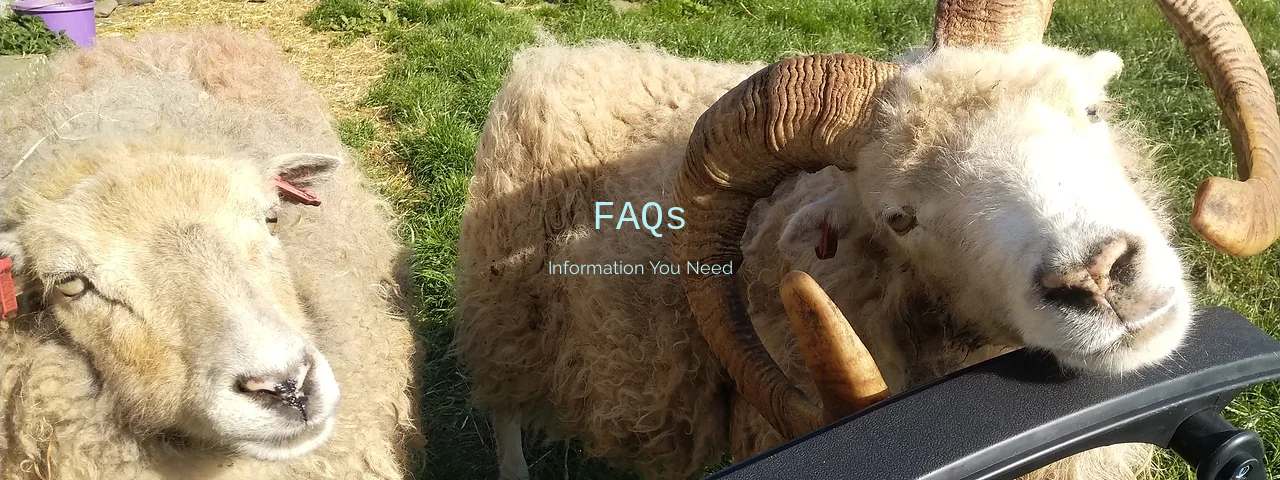What is the environment depicted in the image?
Please answer the question as detailed as possible based on the image.

The vibrant grass and natural surroundings in the image suggest a serene farm environment, which is further supported by the presence of sheep, a common farm animal.